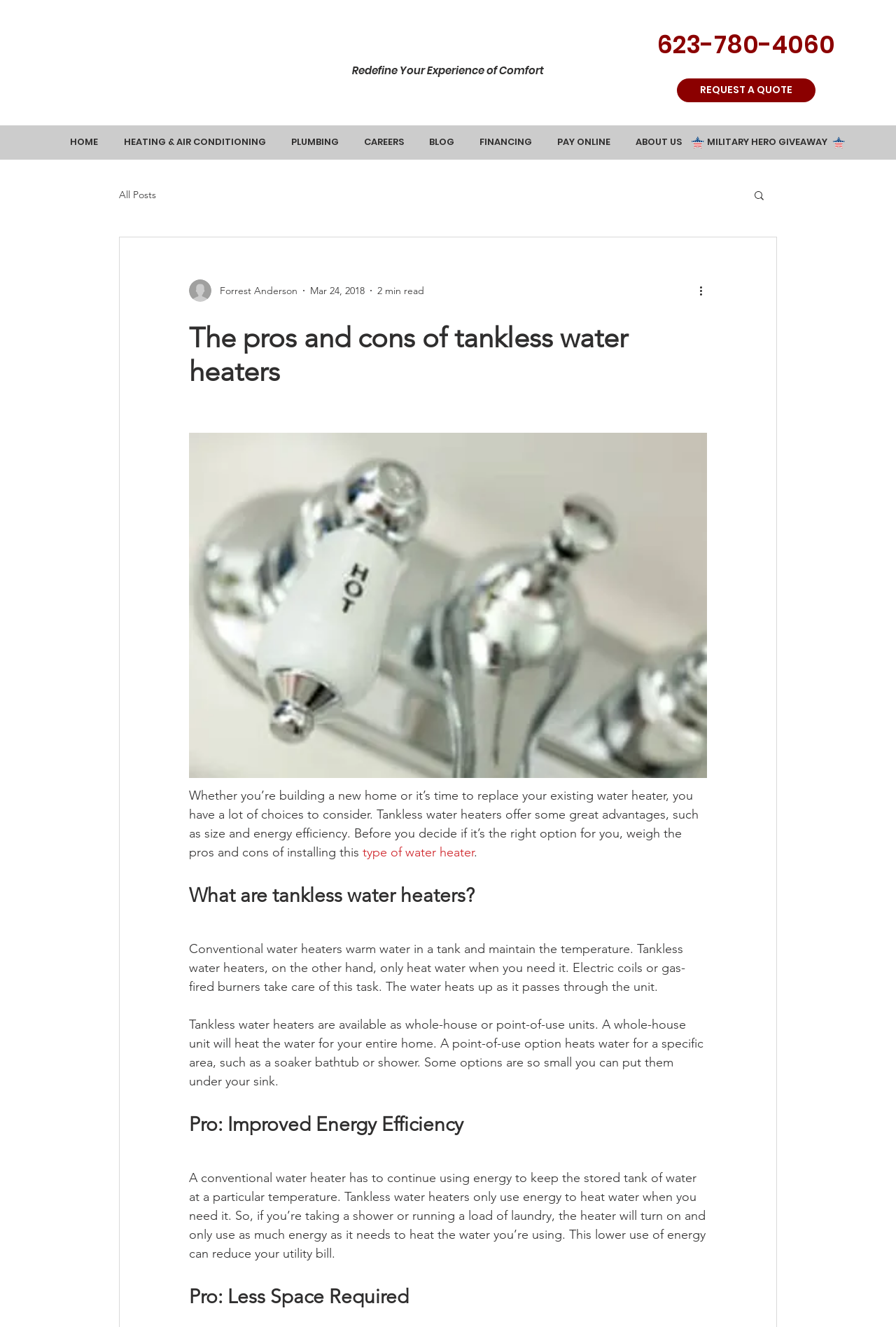What type of water heater is described in the blog post?
Using the information presented in the image, please offer a detailed response to the question.

The blog post explains that tankless water heaters are available as whole-house units that heat water for the entire home, or point-of-use units that heat water for a specific area, such as a soaker bathtub or shower.